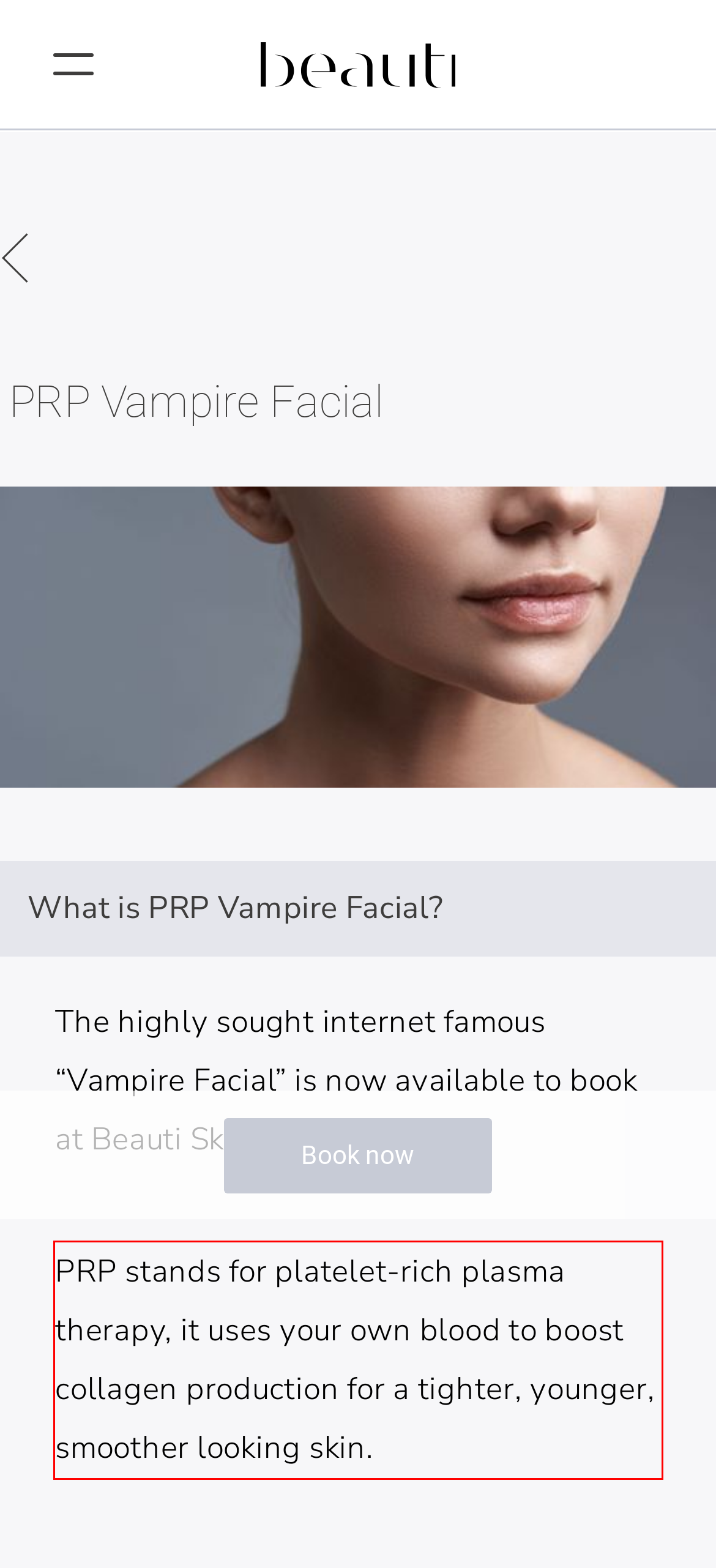Analyze the webpage screenshot and use OCR to recognize the text content in the red bounding box.

PRP stands for platelet-rich plasma therapy, it uses your own blood to boost collagen production for a tighter, younger, smoother looking skin.